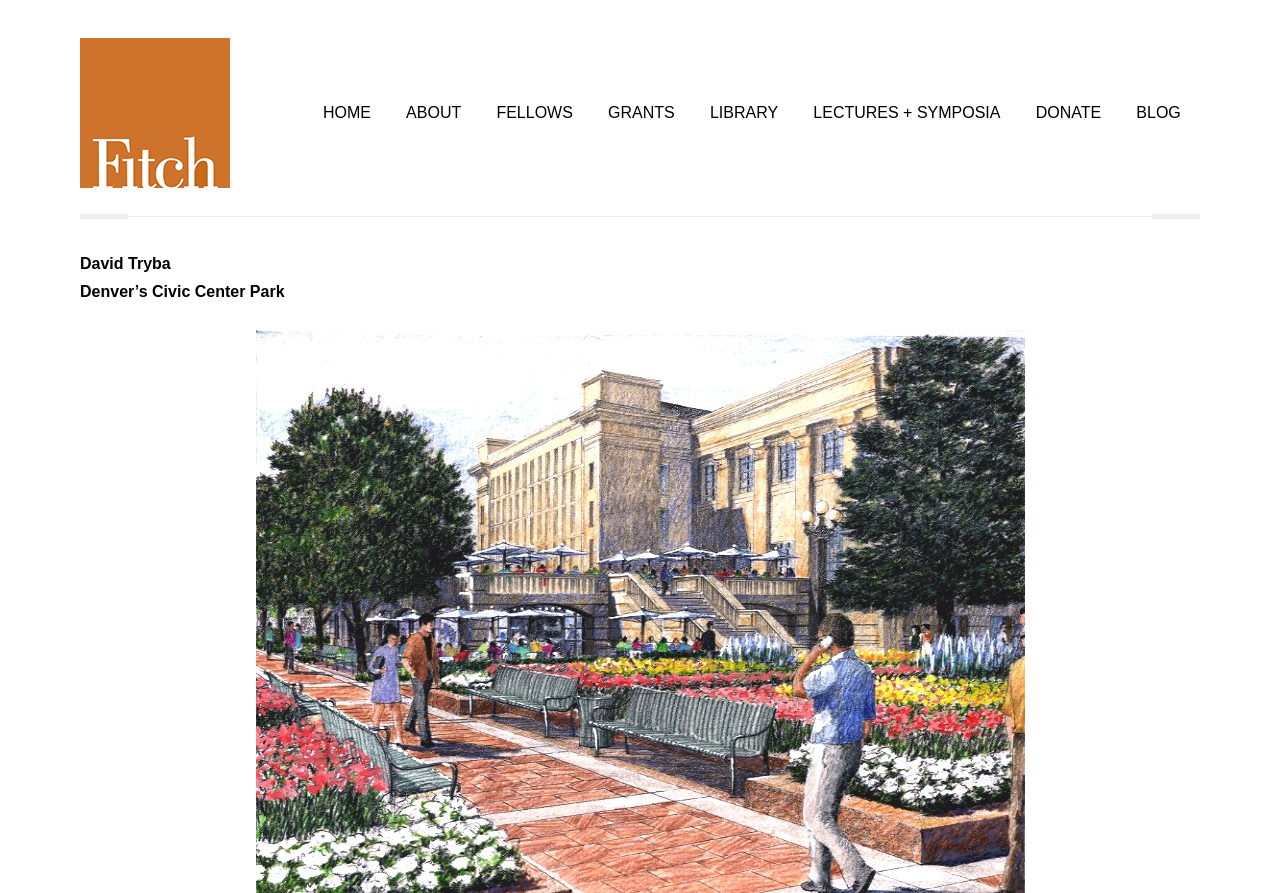What is the vertical position of the 'ABOUT' text?
Based on the visual content, answer with a single word or a brief phrase.

above the middle